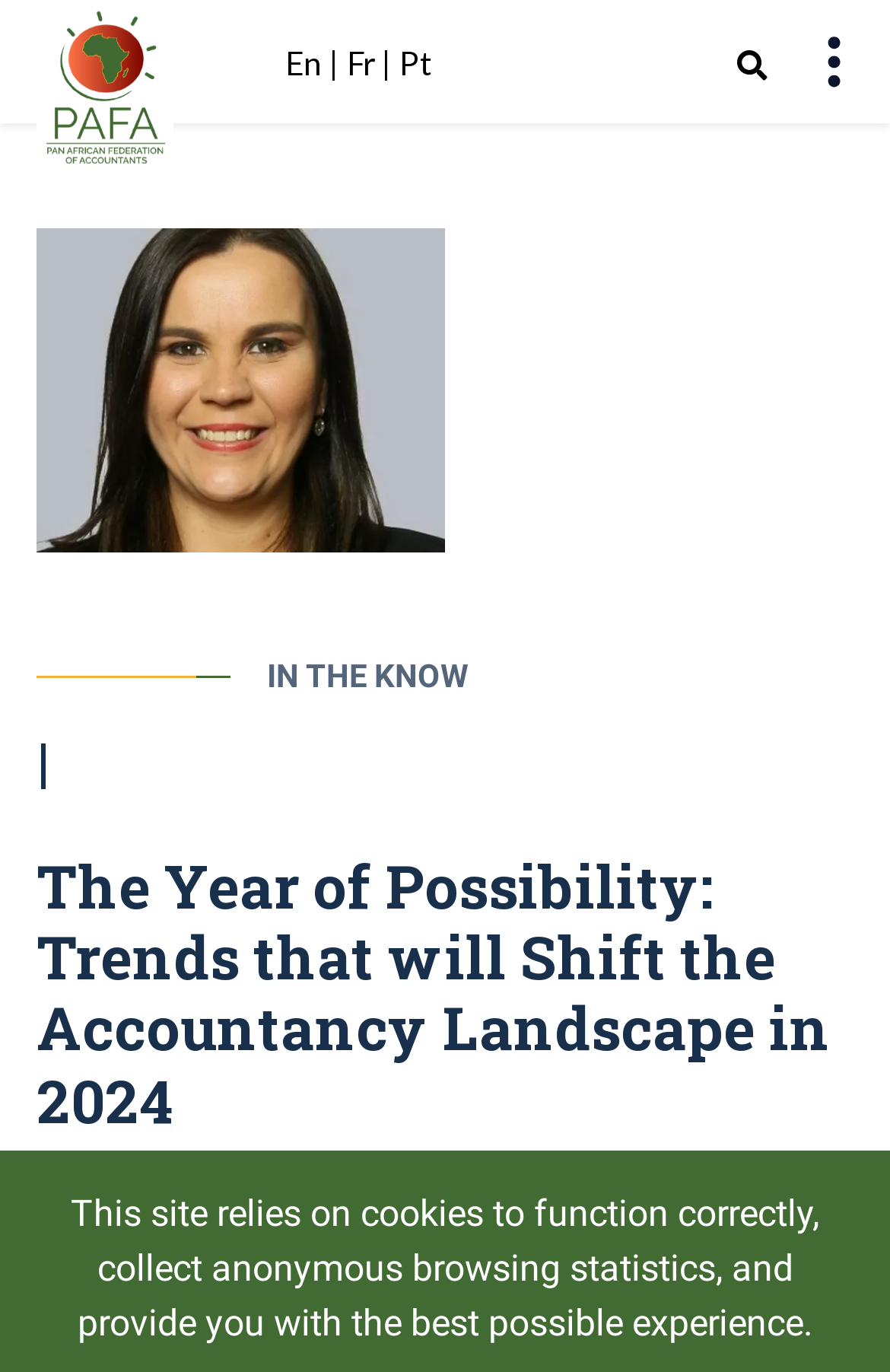What is the section title above the interview?
From the image, respond with a single word or phrase.

IN THE KNOW